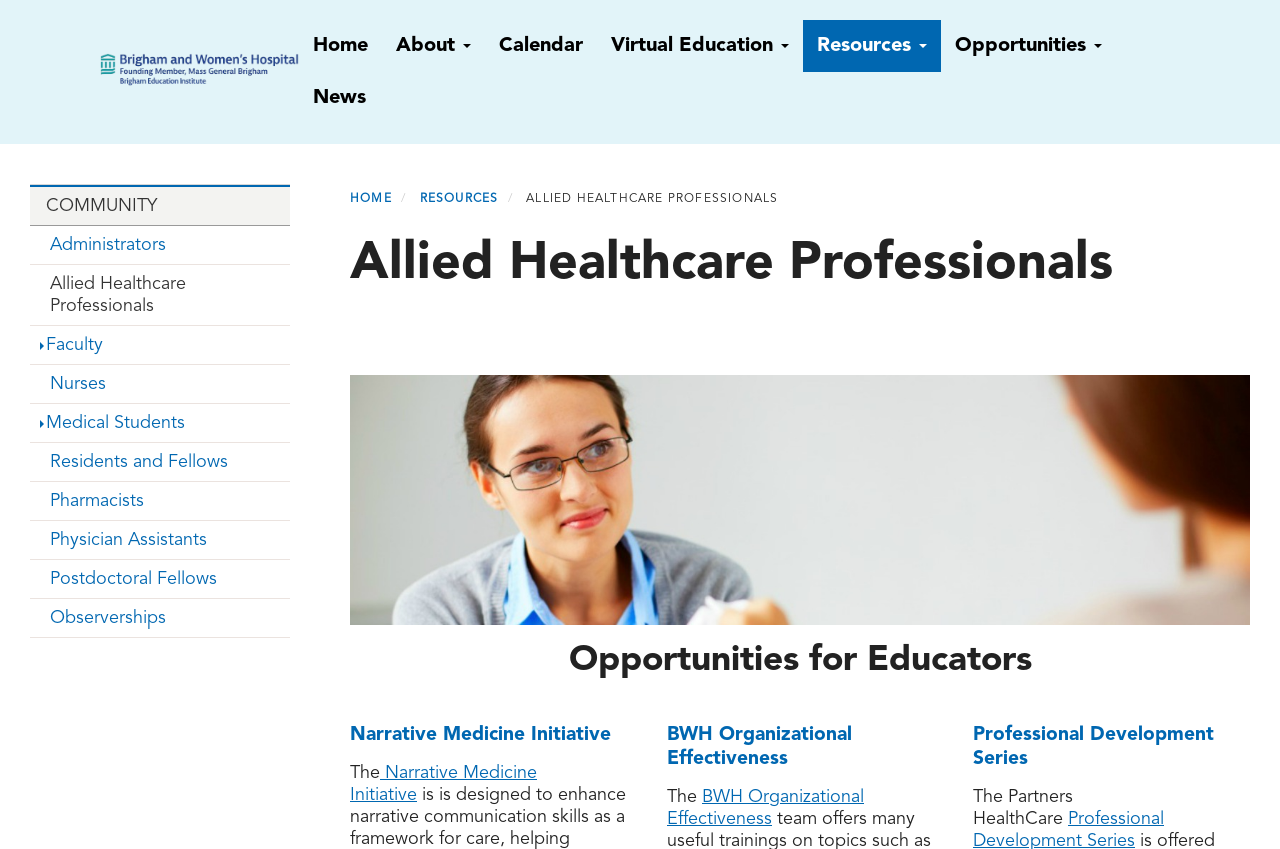Give a detailed explanation of the elements present on the webpage.

The webpage is about Allied Healthcare Professionals at the Brigham Education Institute. At the top-left corner, there is a logo image of "beibwhlogo". Below the logo, there is a primary navigation menu with 8 links: "Home", "About", "Calendar", "Virtual Education", "Resources", "Opportunities", and "News". 

To the right of the navigation menu, there is a heading that reads "Allied Healthcare Professionals". Below this heading, there are three sections. The first section has a heading that reads "healthcare professionals" and contains an image. The second section has a heading that reads "Opportunities for Educators". The third section has several headings and links, including "Narrative Medicine Initiative", "BWH Organizational Effectiveness", and "Professional Development Series". Each of these headings has a corresponding link below it.

On the left side of the page, there is a sidebar with a section menu that has 11 links: "COMMUNITY", "Administrators", "Allied Healthcare Professionals", "Faculty", "Nurses", "Medical Students", "Residents and Fellows", "Pharmacists", "Physician Assistants", "Postdoctoral Fellows", and "Observerships".